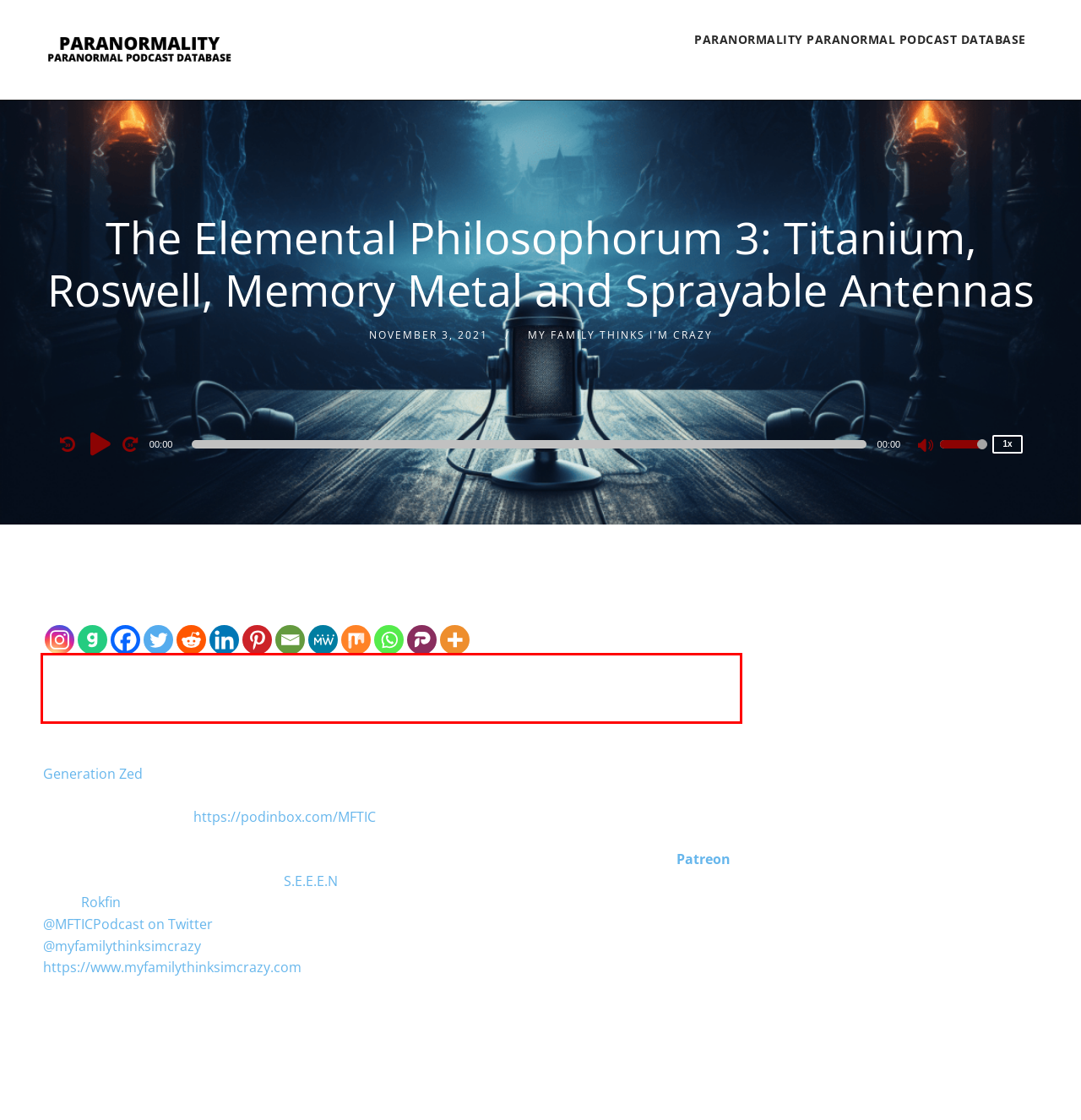You are given a screenshot with a red rectangle. Identify and extract the text within this red bounding box using OCR.

The Elemental Philosophorum where Camden, Dave, and I examine the periodic table of elements with a synchromystic lens, Dave and I discussed the history, properties and strange mysteries surrounding titanium and its modern use.